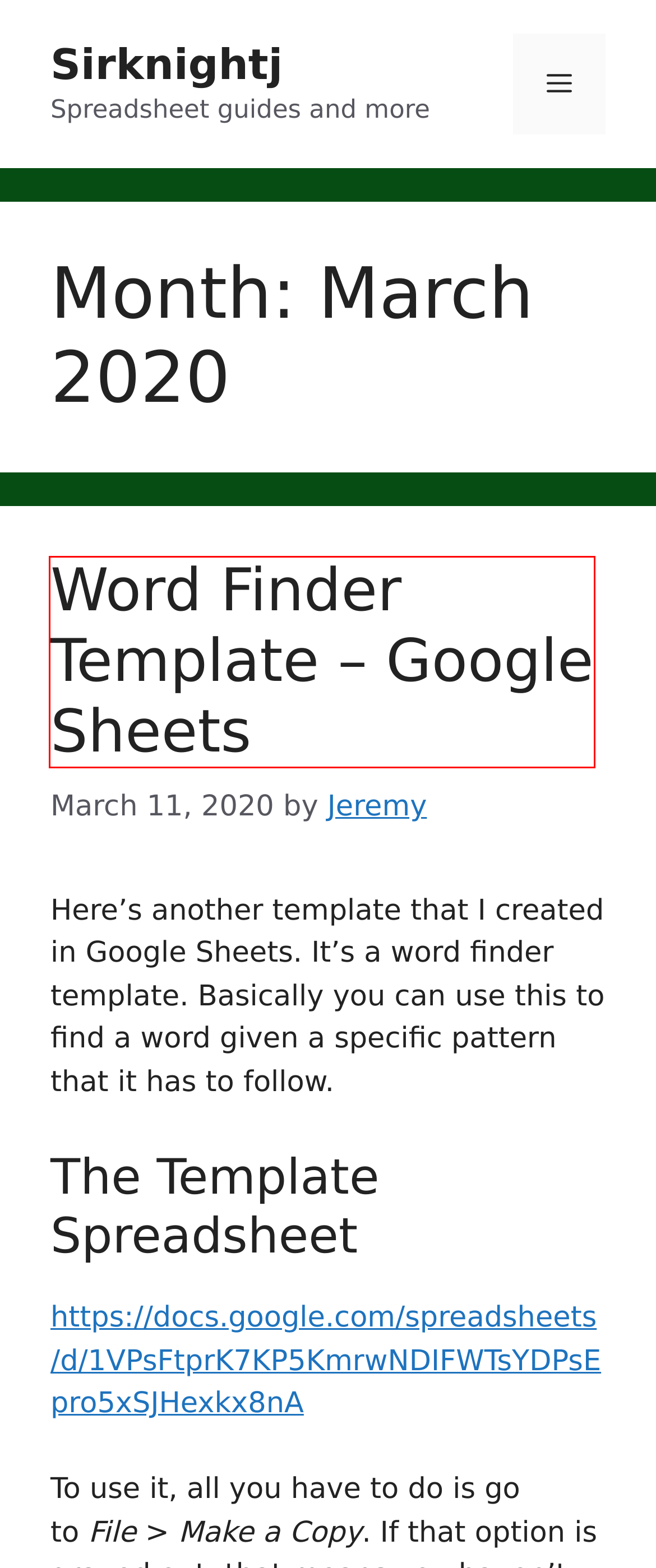Look at the screenshot of a webpage, where a red bounding box highlights an element. Select the best description that matches the new webpage after clicking the highlighted element. Here are the candidates:
A. Sirknightj – Spreadsheet guides and more
B. Log In ‹ Sirknightj — WordPress
C. Your Guide to Date Functions (Google Sheets/Excel) – Sirknightj
D. Word Finder Template – Google Sheets – Sirknightj
E. Rounding and Significant Figures in Google Sheets – Sirknightj
F. Senior Destinations Template (Google Sheets) – Sirknightj
G. Jeremy – Sirknightj
H. Excel – Sirknightj

D